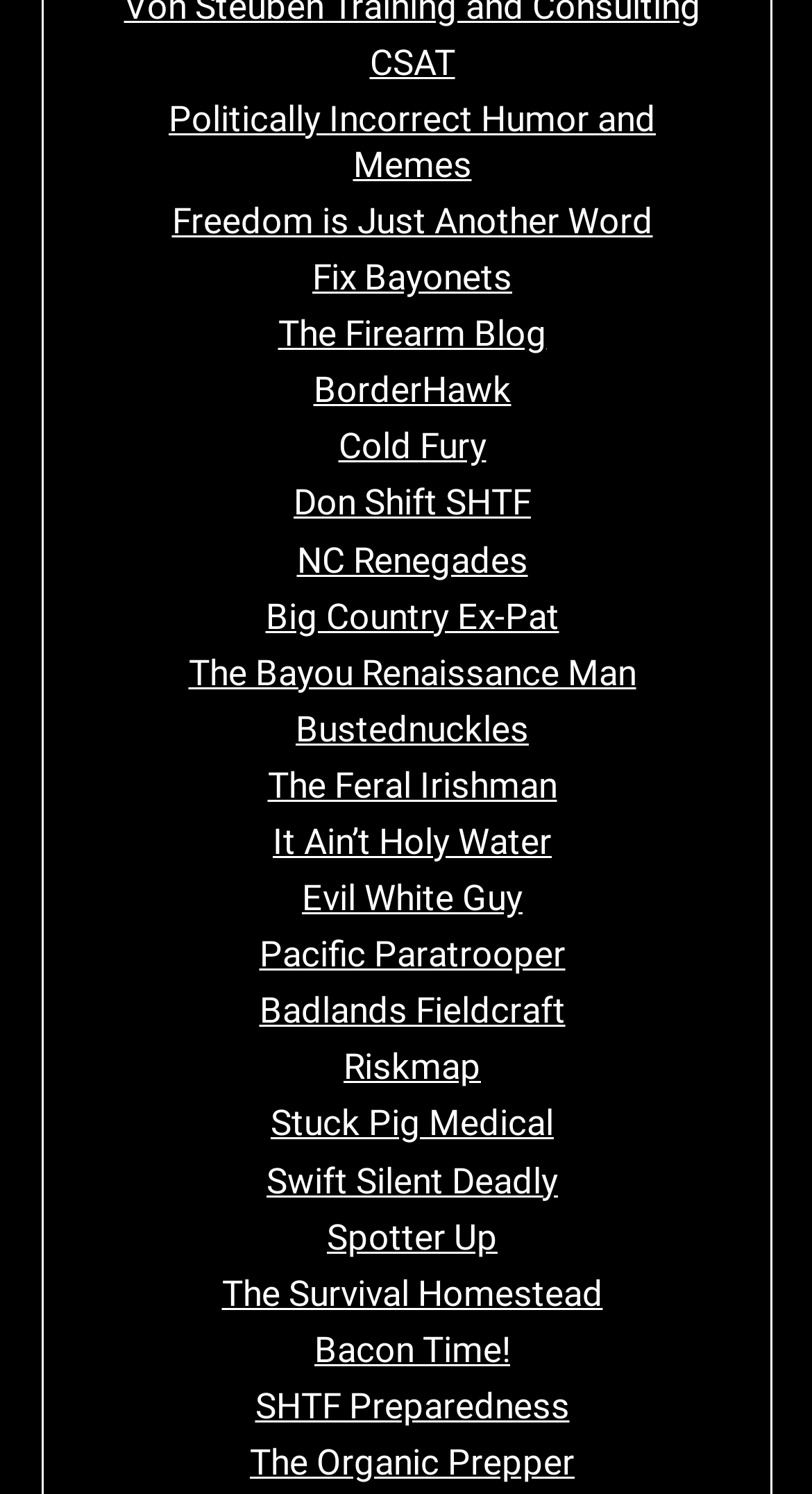Answer the following query concisely with a single word or phrase:
What is the last link on the webpage?

The Organic Prepper